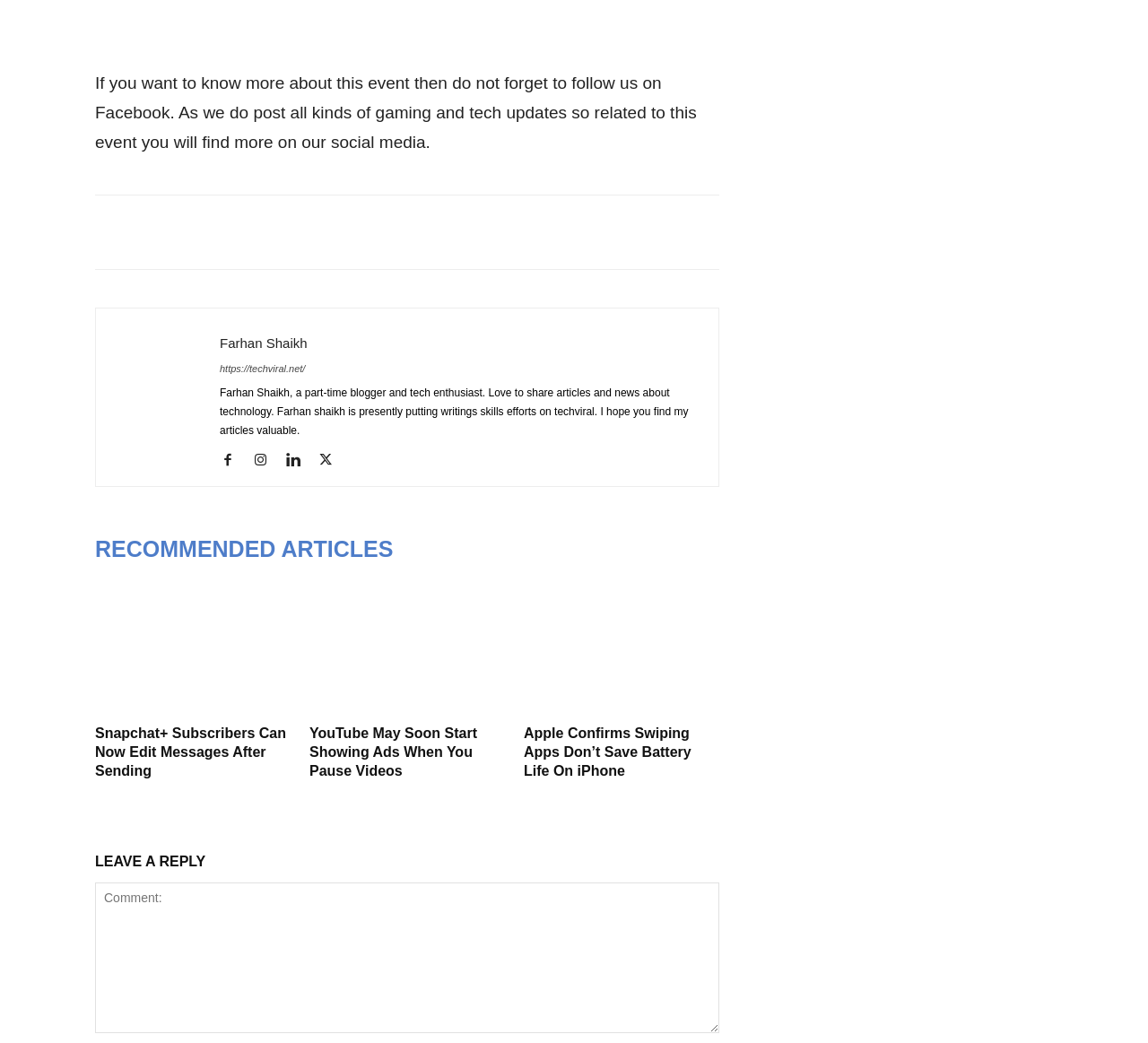What social media platforms are mentioned?
Provide an in-depth and detailed answer to the question.

The webpage mentions following the blogger on Facebook to get more updates on gaming and tech events, indicating that Facebook is one of the social media platforms used by the blogger.